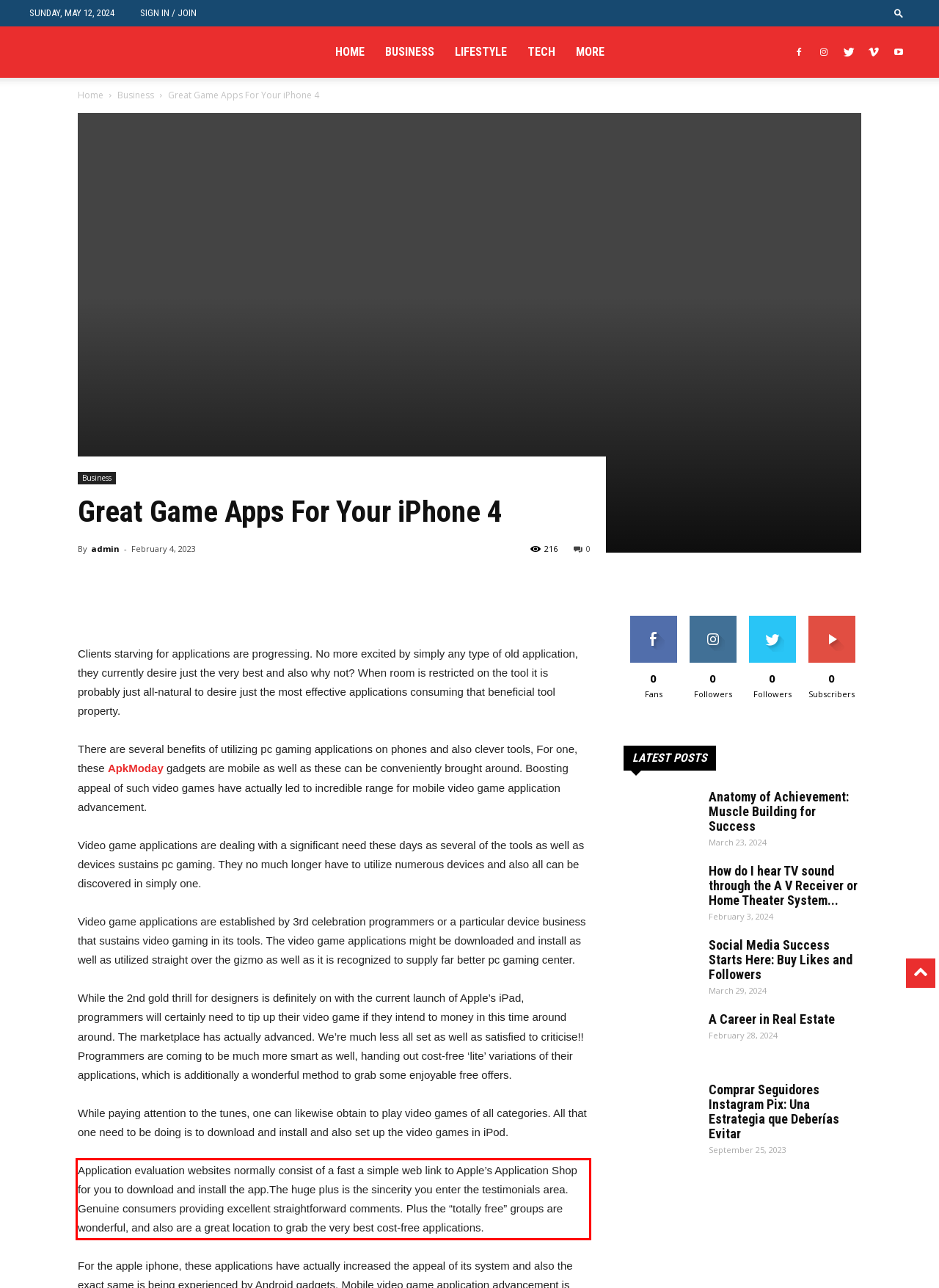Look at the provided screenshot of the webpage and perform OCR on the text within the red bounding box.

Application evaluation websites normally consist of a fast a simple web link to Apple’s Application Shop for you to download and install the app.The huge plus is the sincerity you enter the testimonials area. Genuine consumers providing excellent straightforward comments. Plus the “totally free” groups are wonderful, and also are a great location to grab the very best cost-free applications.